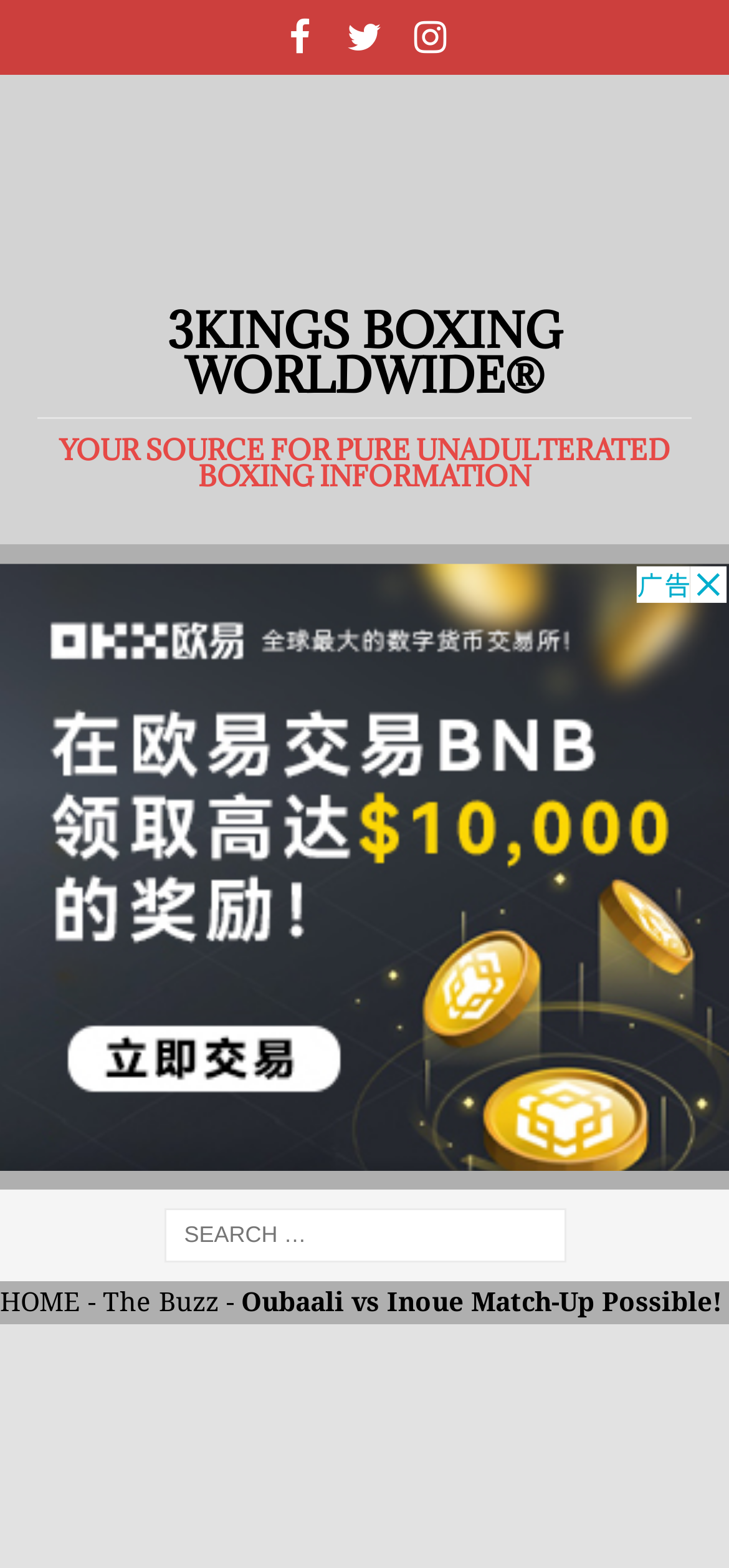What is the current boxing match being discussed?
Give a detailed and exhaustive answer to the question.

The current boxing match being discussed can be found in the title of the webpage, which is 'Oubaali vs Inoue Match-Up Possible!'. This title is displayed prominently at the top of the webpage.